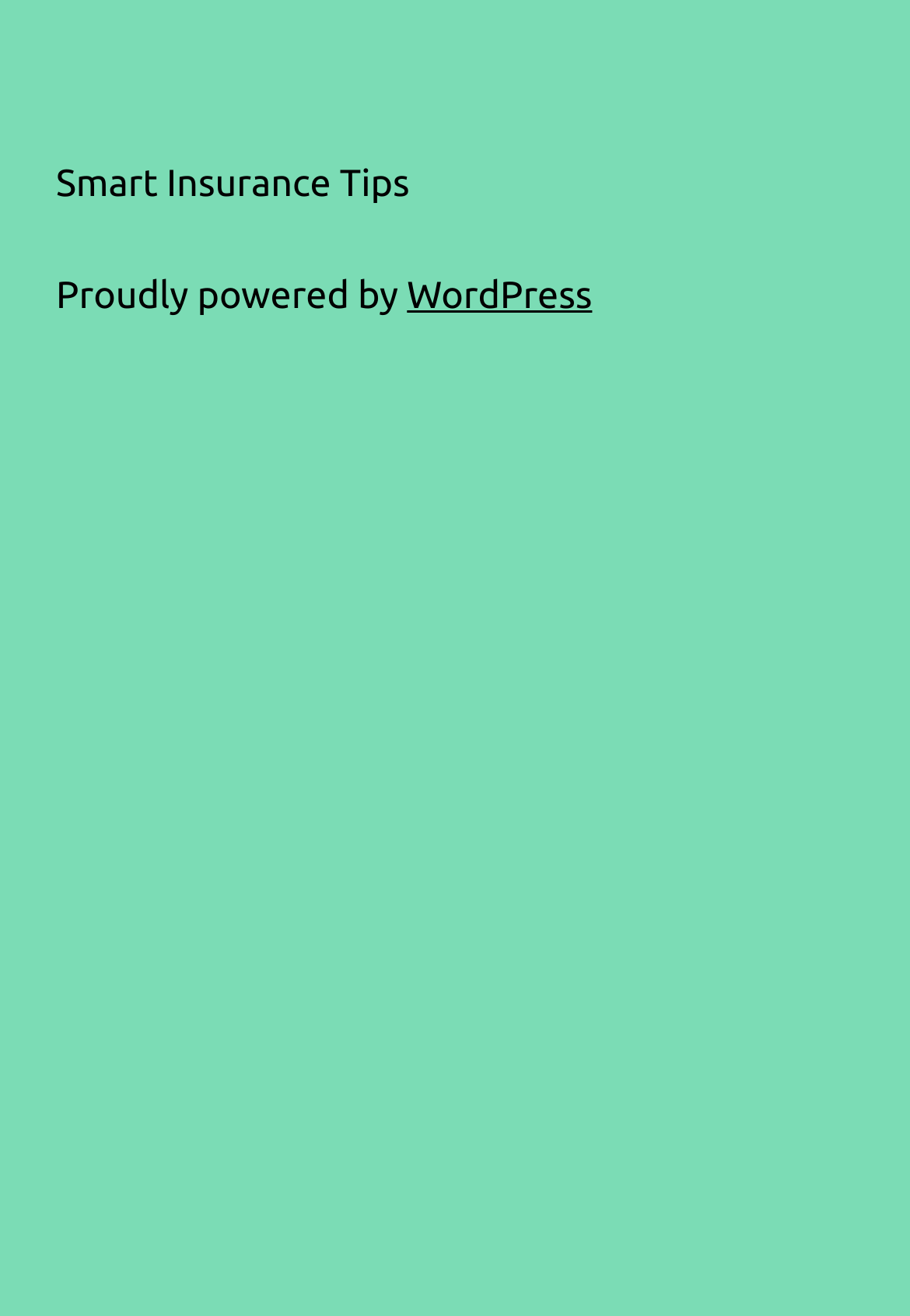Find the bounding box of the UI element described as follows: "Smart Insurance Tips".

[0.062, 0.823, 0.45, 0.855]